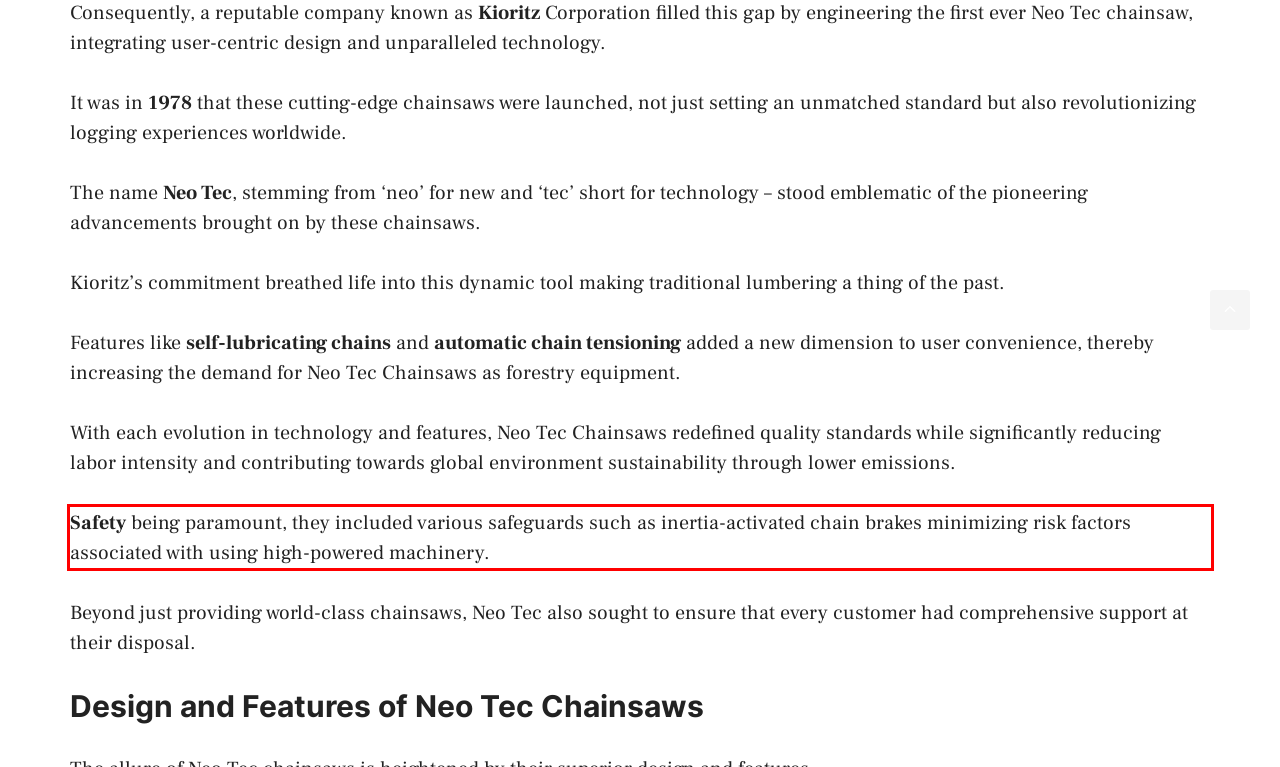You are presented with a webpage screenshot featuring a red bounding box. Perform OCR on the text inside the red bounding box and extract the content.

Safety being paramount, they included various safeguards such as inertia-activated chain brakes minimizing risk factors associated with using high-powered machinery.